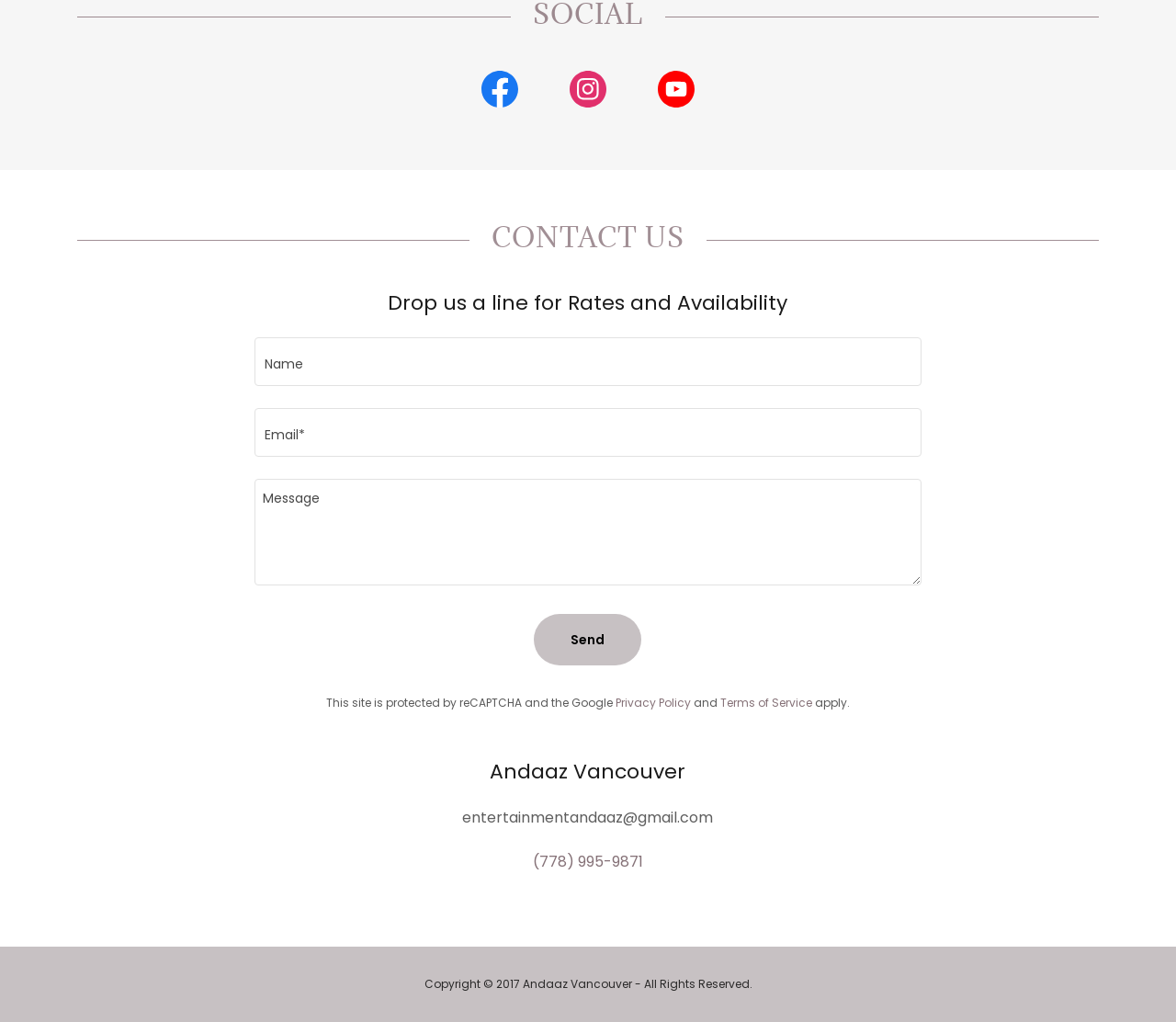Please find the bounding box coordinates of the element that must be clicked to perform the given instruction: "View the 'EDITOR PICKS' section". The coordinates should be four float numbers from 0 to 1, i.e., [left, top, right, bottom].

None